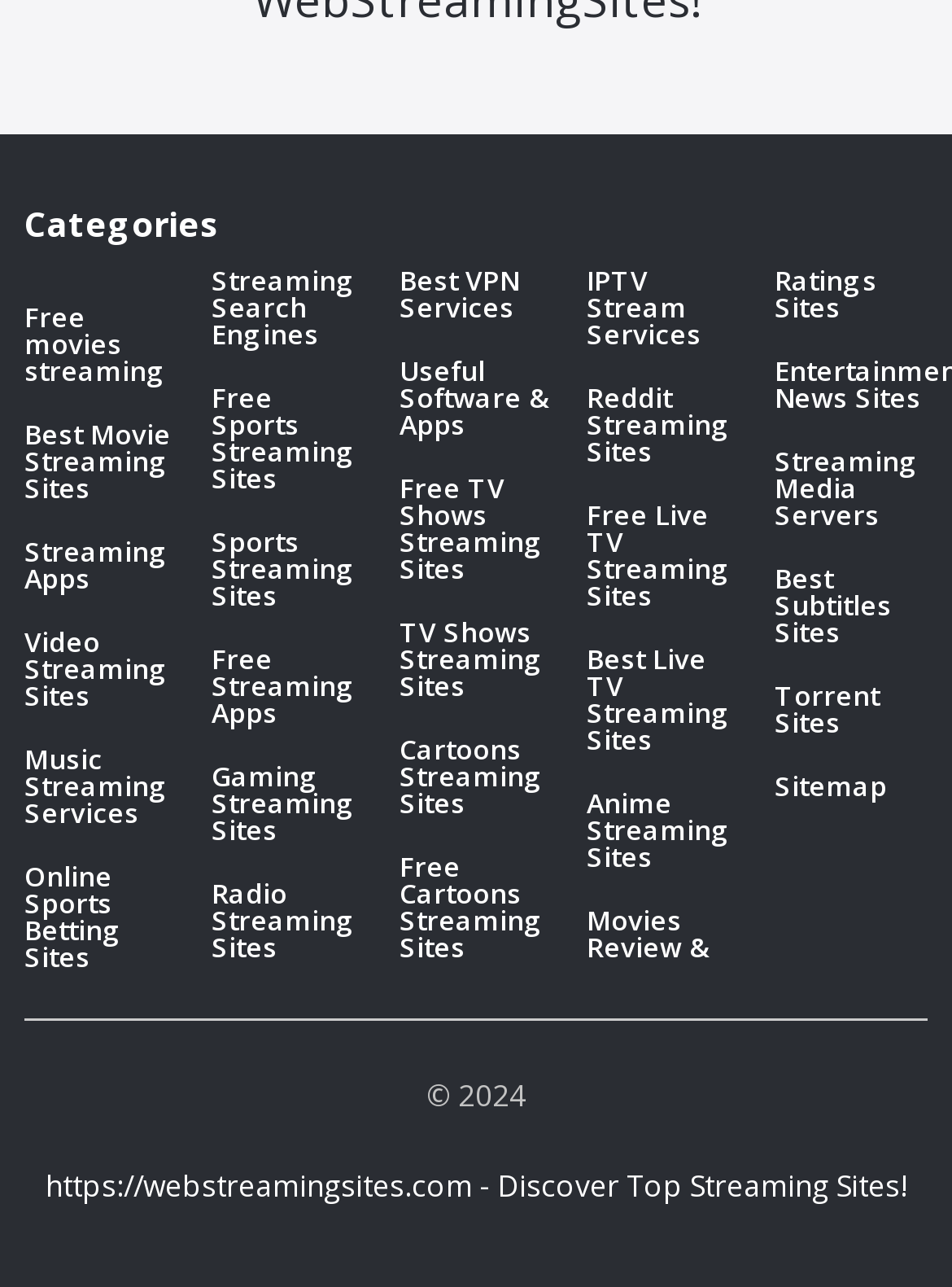Using the element description provided, determine the bounding box coordinates in the format (top-left x, top-left y, bottom-right x, bottom-right y). Ensure that all values are floating point numbers between 0 and 1. Element description: Sitemap

[0.813, 0.6, 0.974, 0.621]